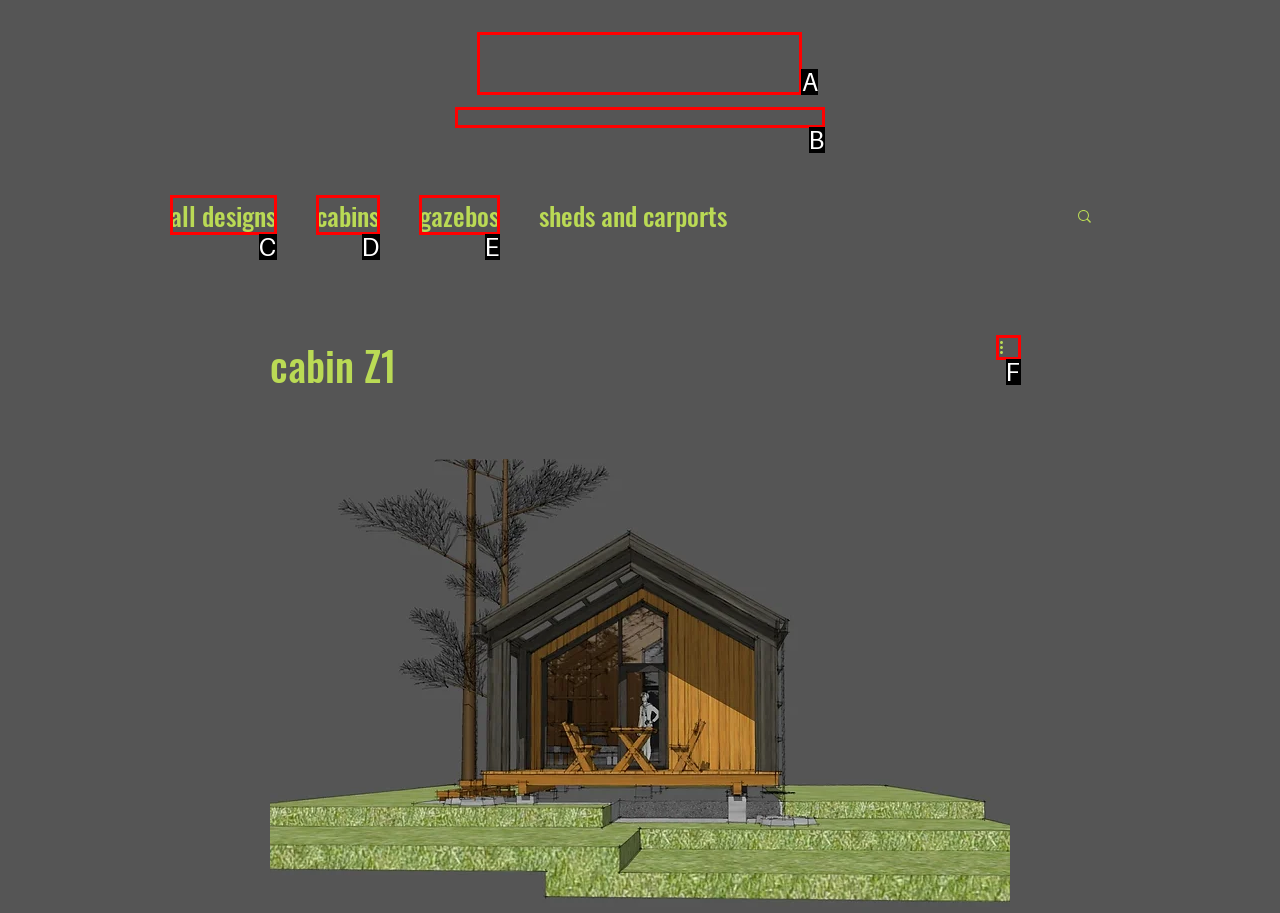Given the description: Select options, identify the corresponding option. Answer with the letter of the appropriate option directly.

None